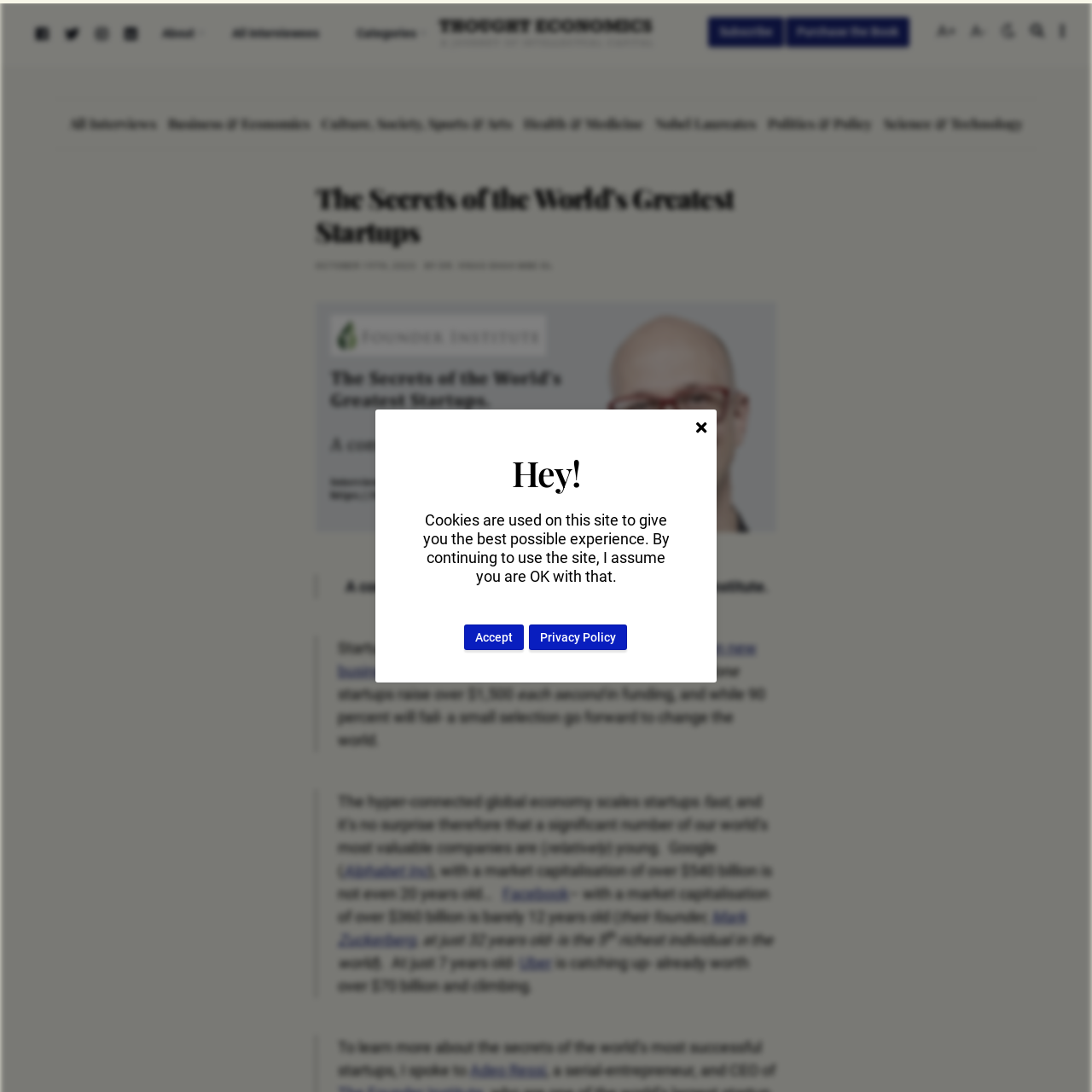Identify the bounding box for the given UI element using the description provided. Coordinates should be in the format (top-left x, top-left y, bottom-right x, bottom-right y) and must be between 0 and 1. Here is the description: twitter

[0.814, 0.953, 0.831, 0.97]